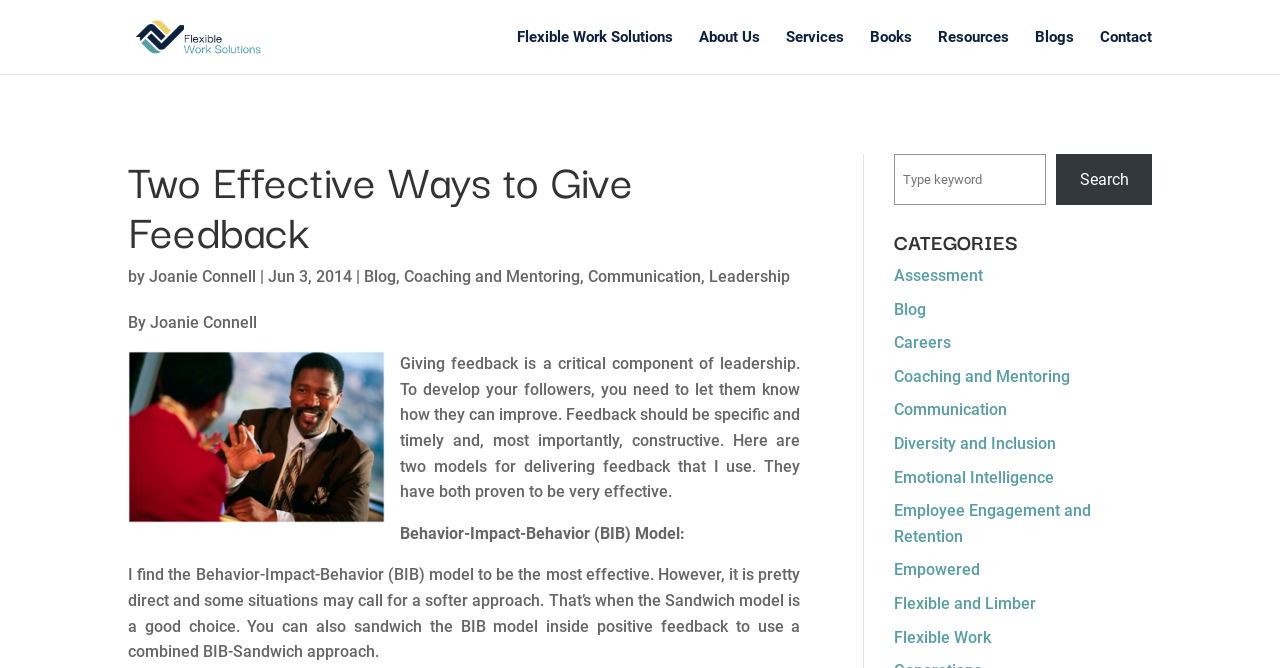Give a full account of the webpage's elements and their arrangement.

The webpage is about "Two Effective Ways to Give Feedback" and is part of the "Flexible Work Solutions" website. At the top left, there is a logo image and a link to the website's homepage. Below the logo, there is a navigation menu with links to "About Us", "Services", "Books", "Resources", "Blogs", and "Contact".

The main content of the webpage is an article titled "Two Effective Ways to Give Feedback" written by Joanie Connell, dated June 3, 2014. The article is divided into sections, with a heading and a brief introduction. Below the introduction, there is an image related to feedback.

The article discusses the importance of giving feedback in leadership and presents two models for delivering feedback: the Behavior-Impact-Behavior (BIB) model and the Sandwich model. The text explains the effectiveness of each model and how they can be used in different situations.

On the right side of the webpage, there is a search bar with a search button. Below the search bar, there is a list of categories, including "Assessment", "Blog", "Careers", and others, with links to related pages.

Overall, the webpage is focused on providing information and guidance on giving feedback in a leadership context, with a clear and organized layout.